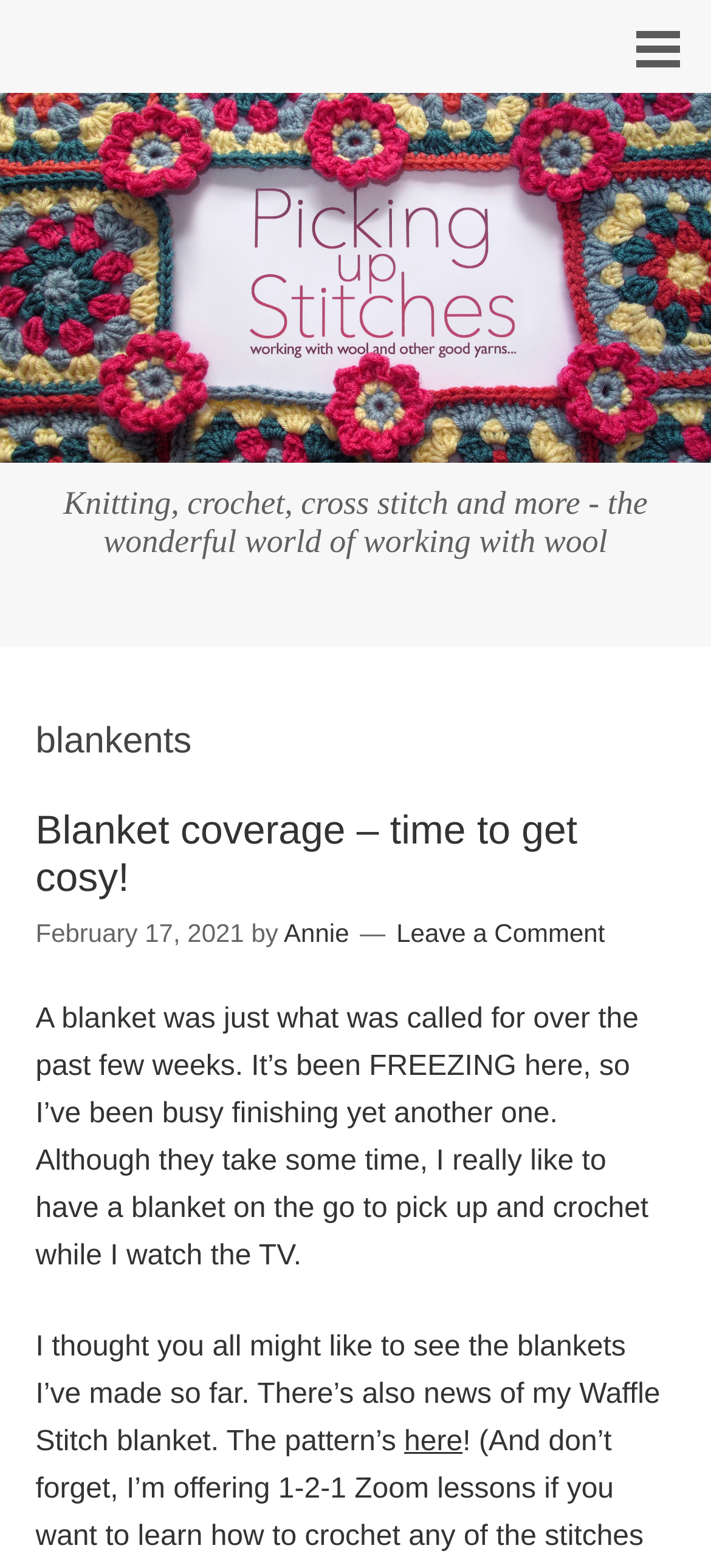Identify the bounding box coordinates for the UI element that matches this description: "Annie".

[0.399, 0.585, 0.491, 0.604]